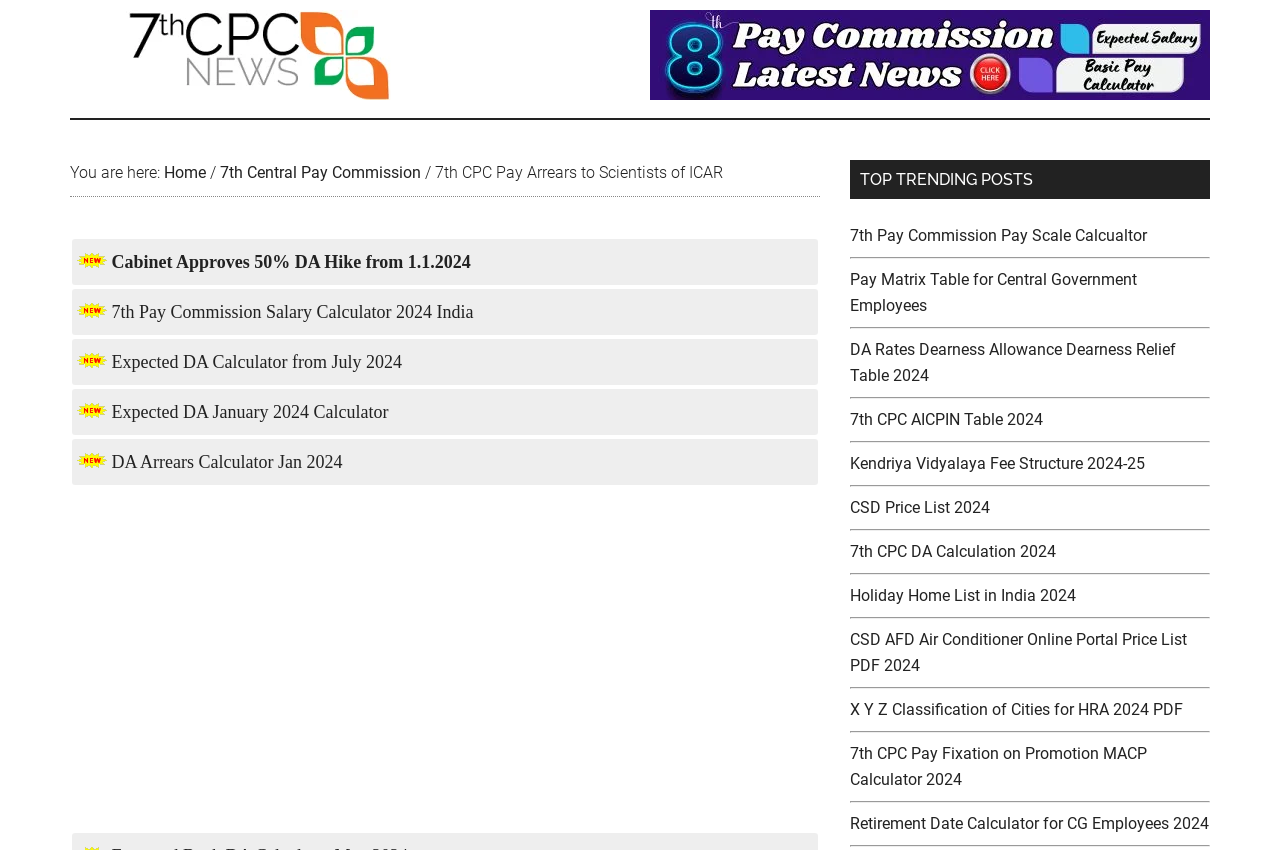Could you provide the bounding box coordinates for the portion of the screen to click to complete this instruction: "View 7th Pay Commission Salary Calculator 2024 India"?

[0.06, 0.355, 0.37, 0.379]